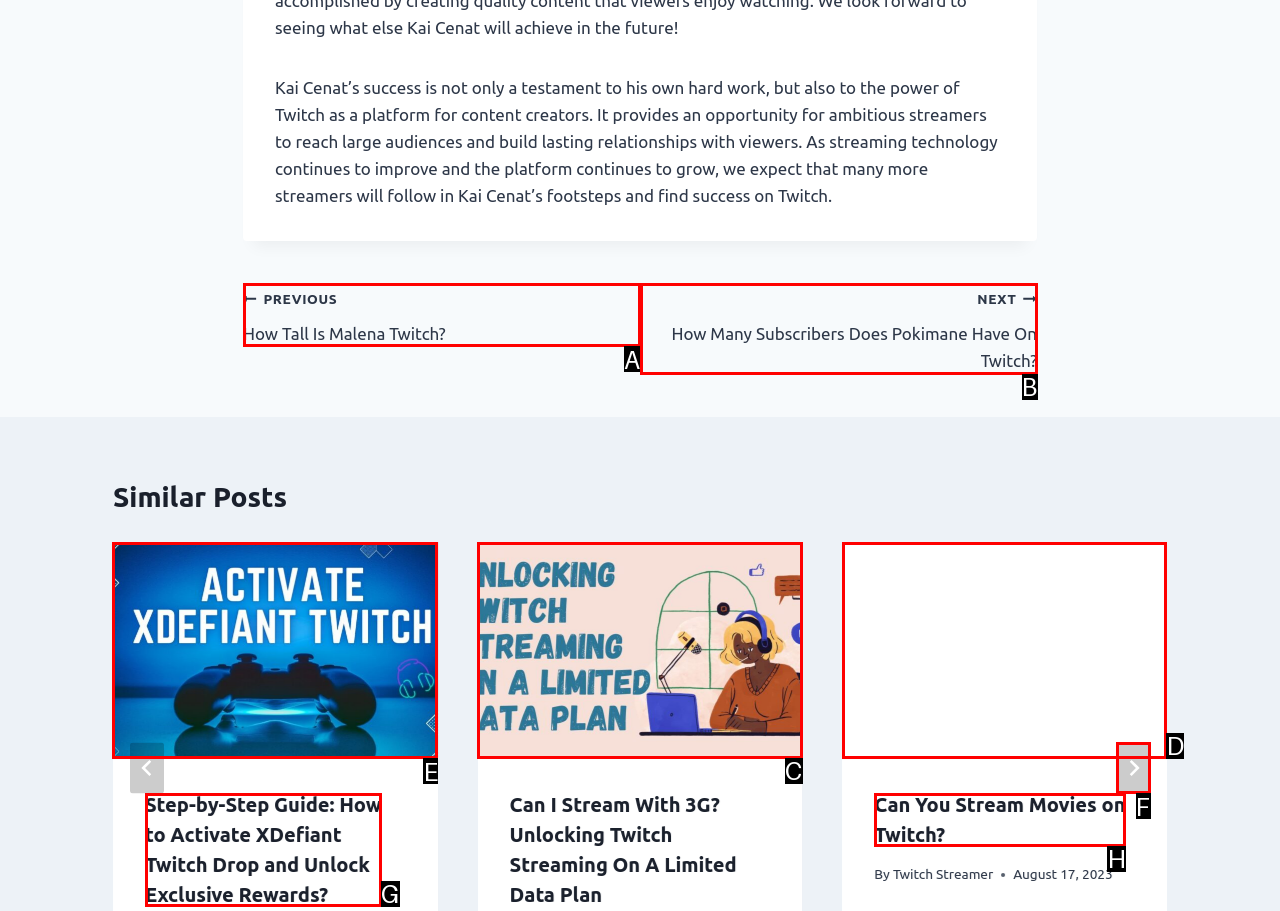Identify the appropriate lettered option to execute the following task: Click the 'Home' link
Respond with the letter of the selected choice.

None